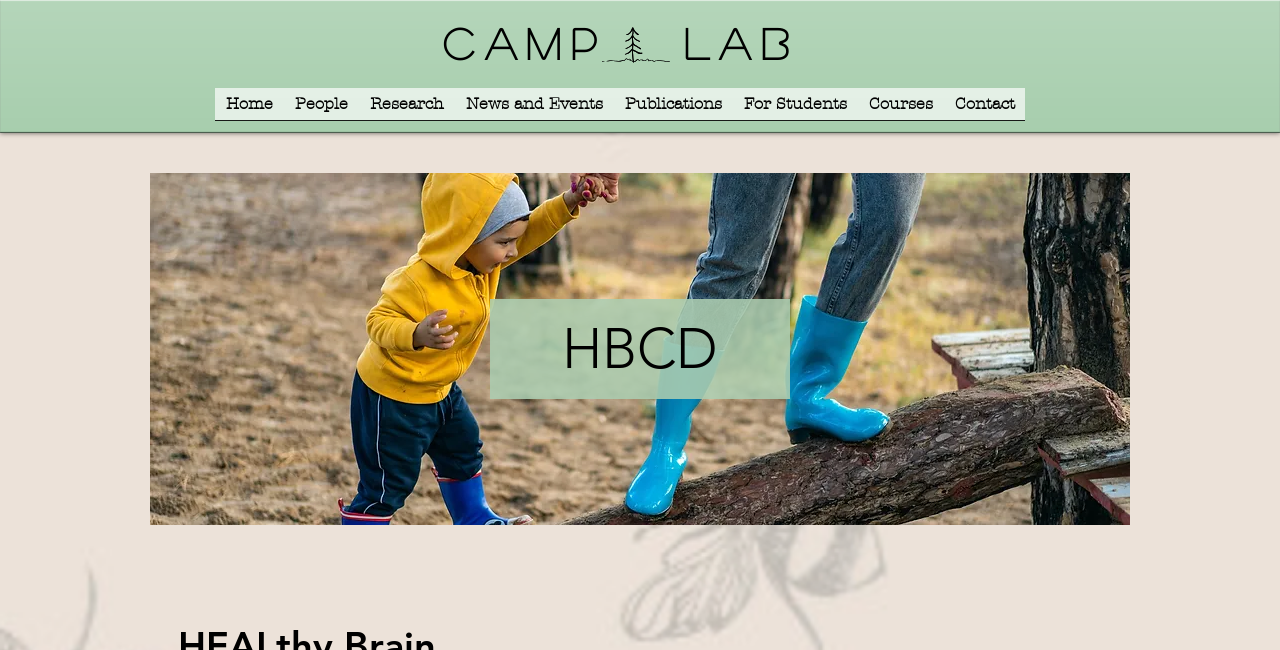Identify the bounding box of the UI element described as follows: "title="University of North Dakota"". Provide the coordinates as four float numbers in the range of 0 to 1 [left, top, right, bottom].

None